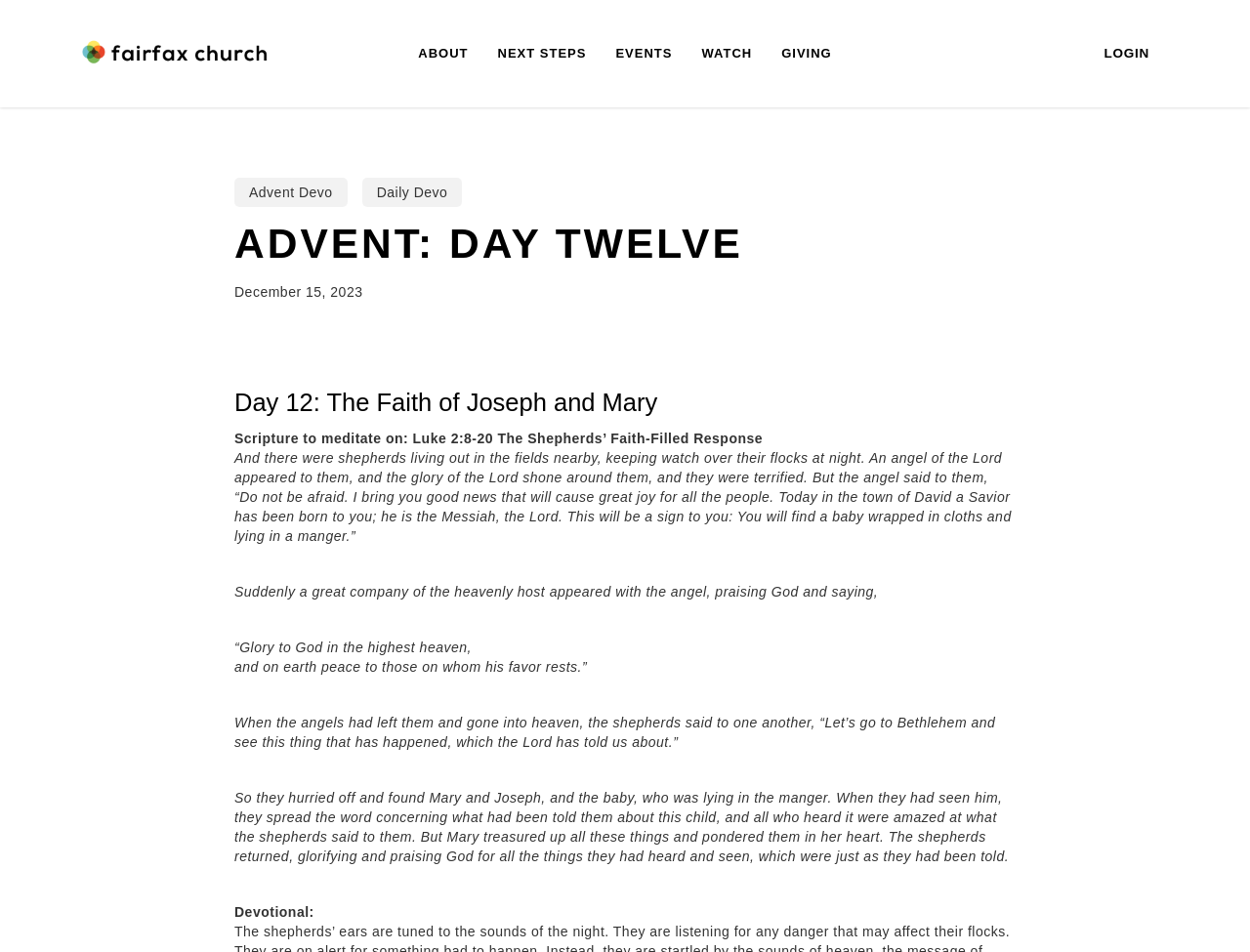Answer the question with a brief word or phrase:
What is the name of the church mentioned on the webpage?

Fairfax Church